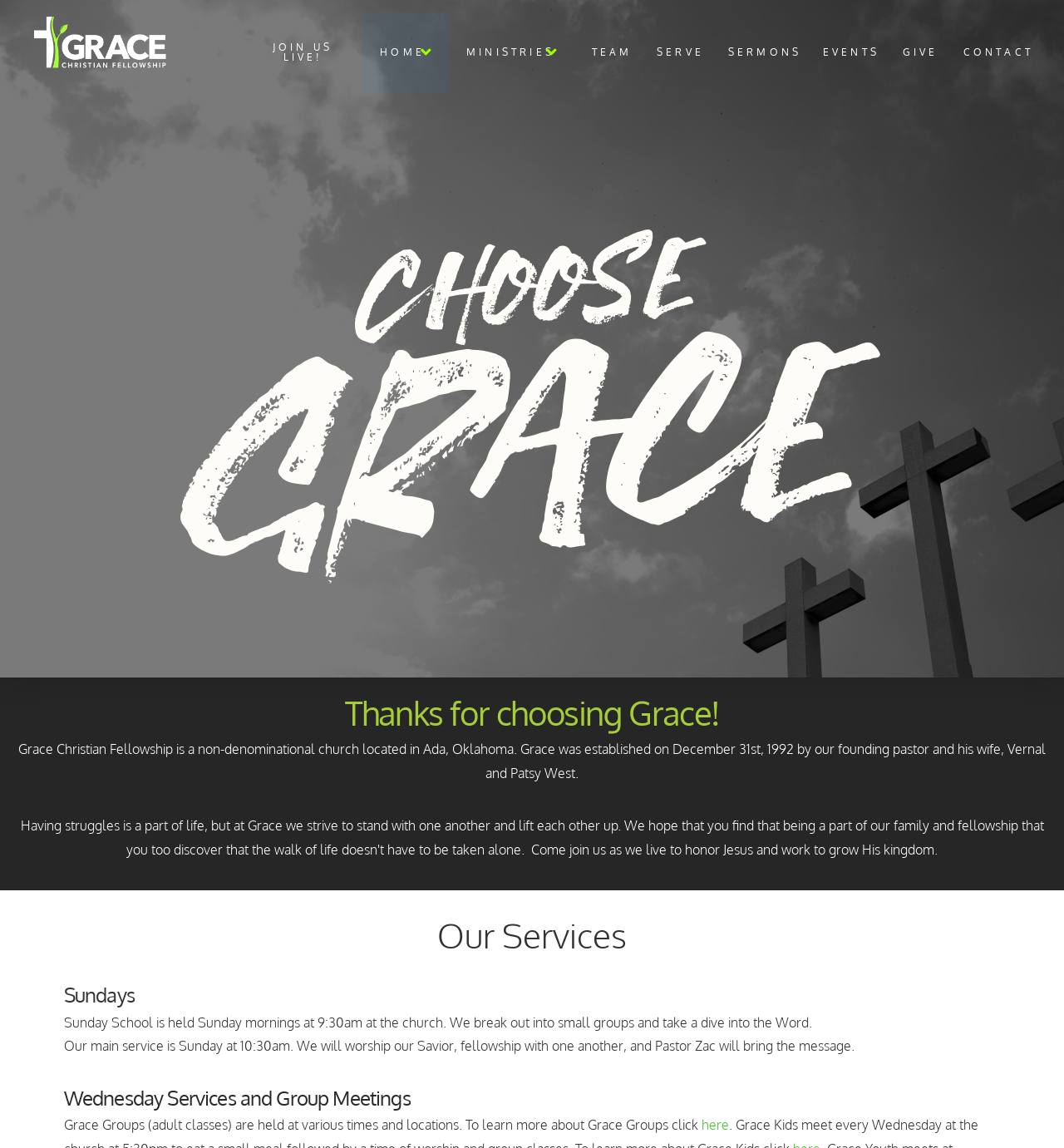Determine the bounding box coordinates for the clickable element to execute this instruction: "Search for something". Provide the coordinates as four float numbers between 0 and 1, i.e., [left, top, right, bottom].

None